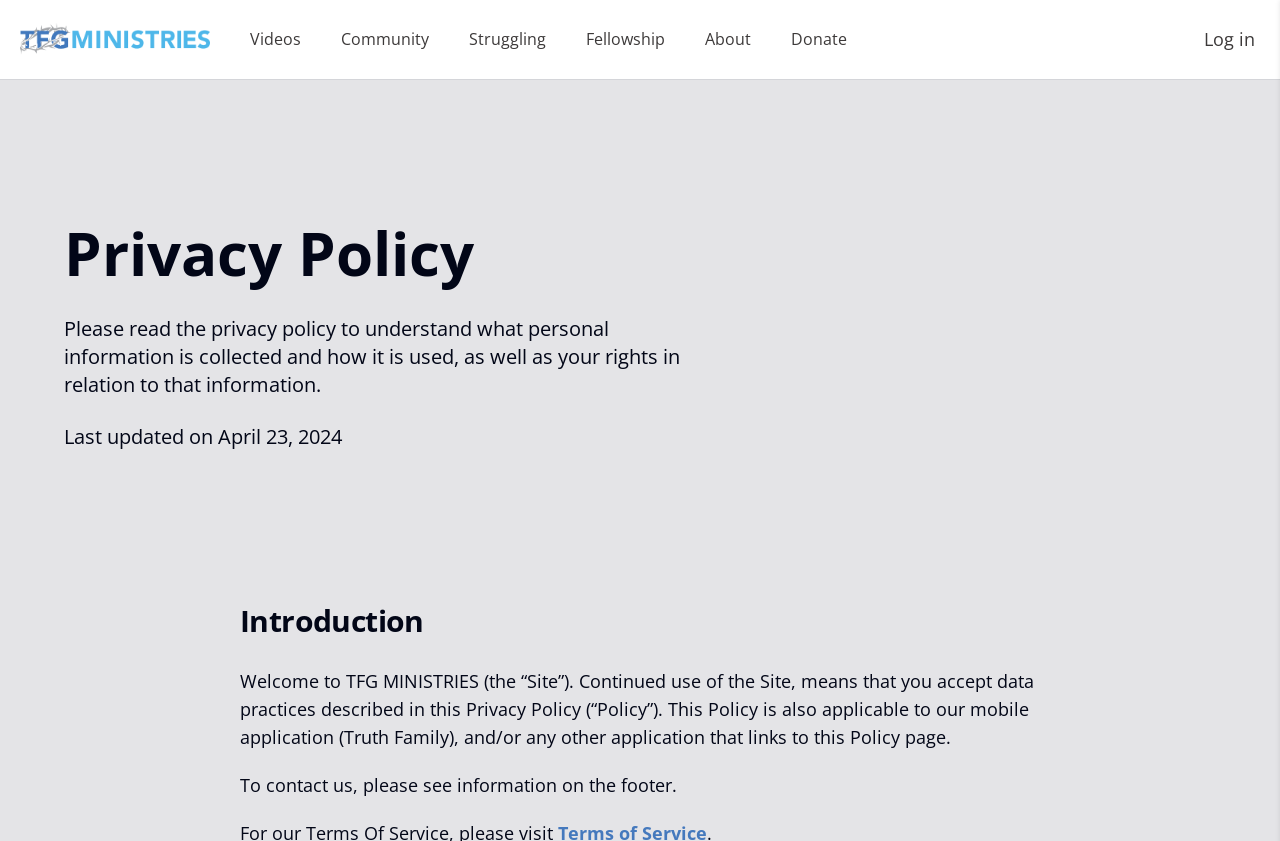What is the name of the organization?
Refer to the image and give a detailed response to the question.

The name of the organization can be found in the top-left corner of the webpage, where it is written as 'TFG Ministries' in a link and an image.